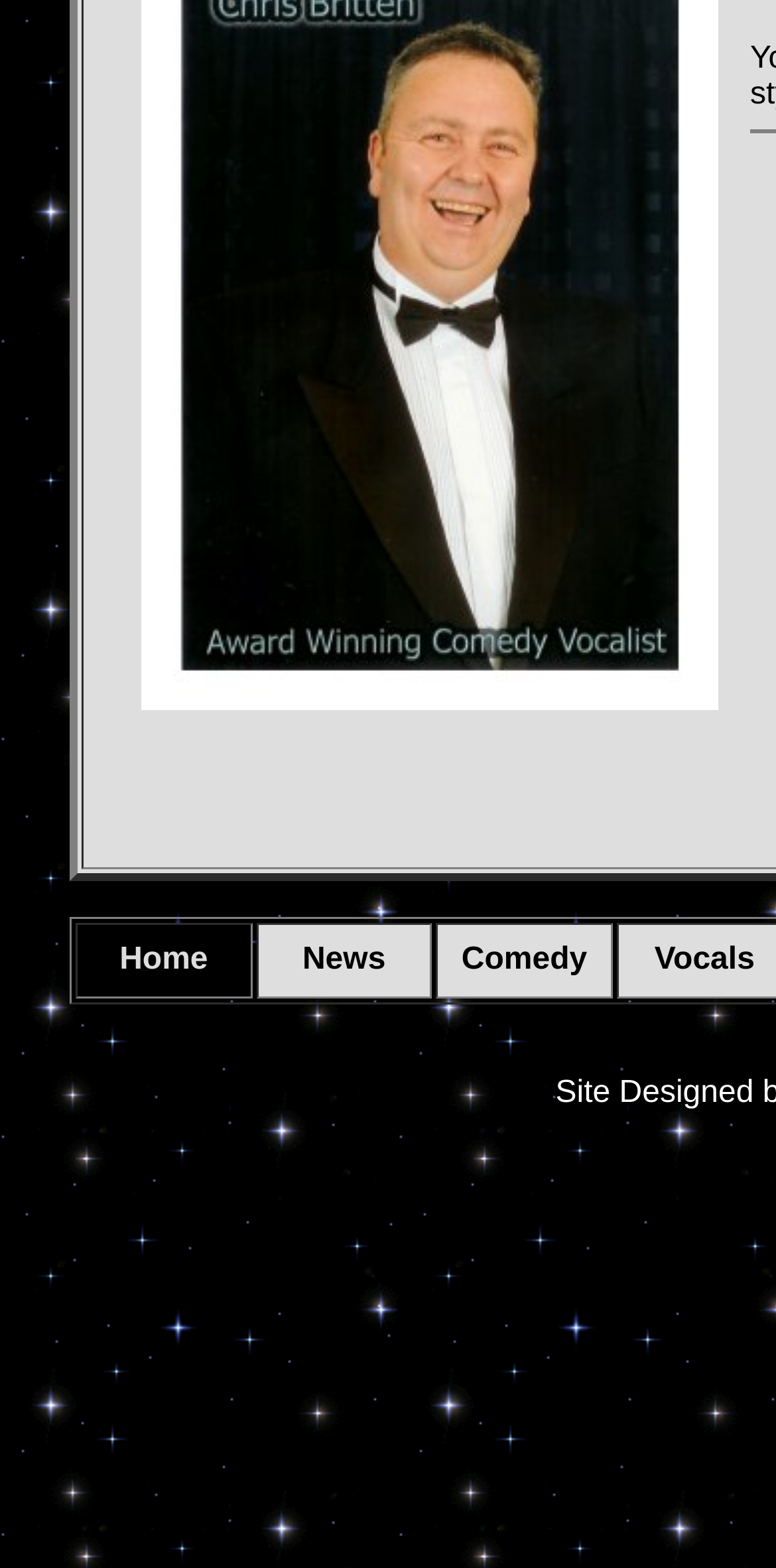Identify the bounding box for the UI element described as: "Vocals". Ensure the coordinates are four float numbers between 0 and 1, formatted as [left, top, right, bottom].

[0.843, 0.601, 0.973, 0.623]